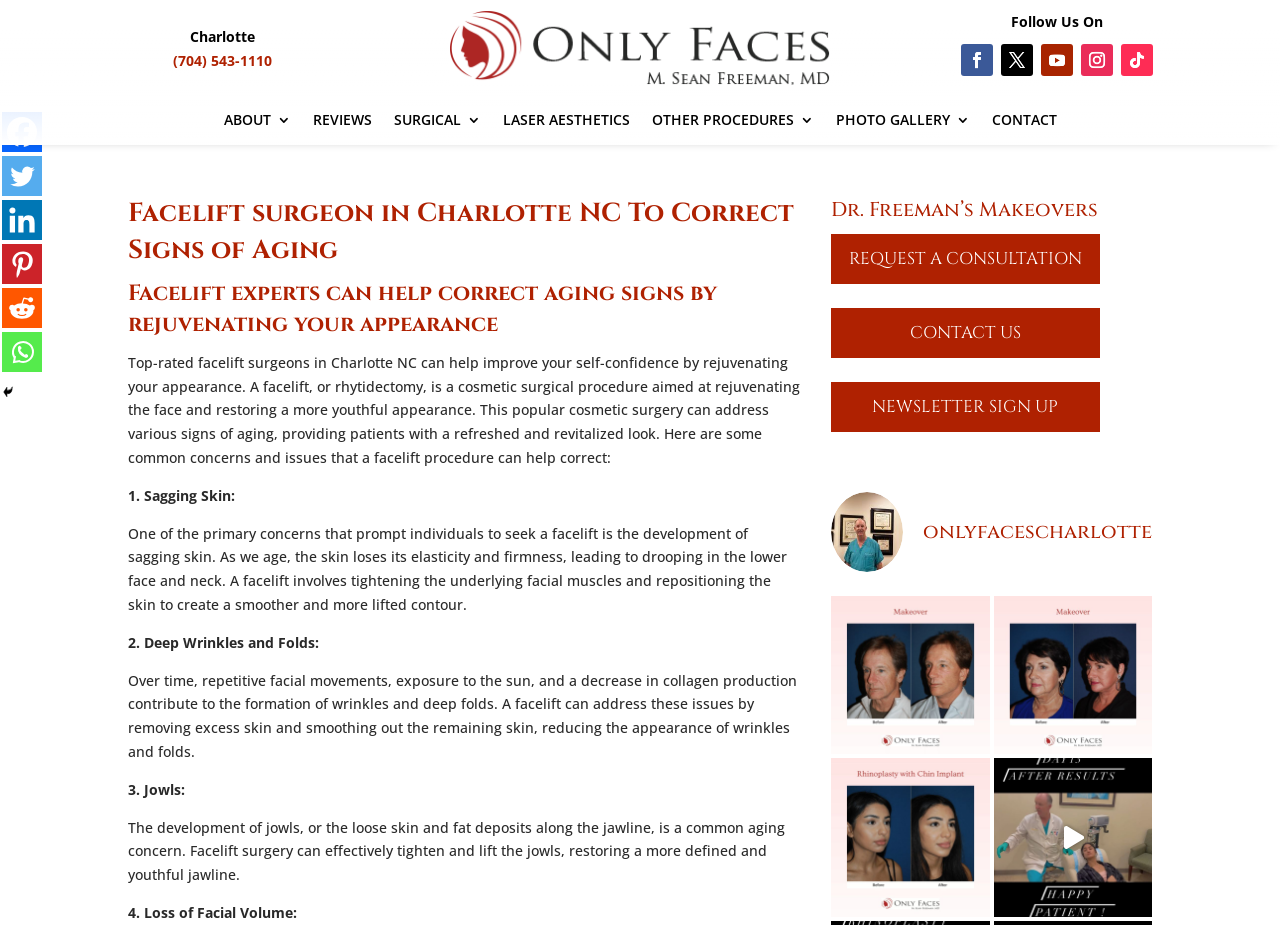Use a single word or phrase to answer the question:
What is the phone number on the top?

(704) 543-1110